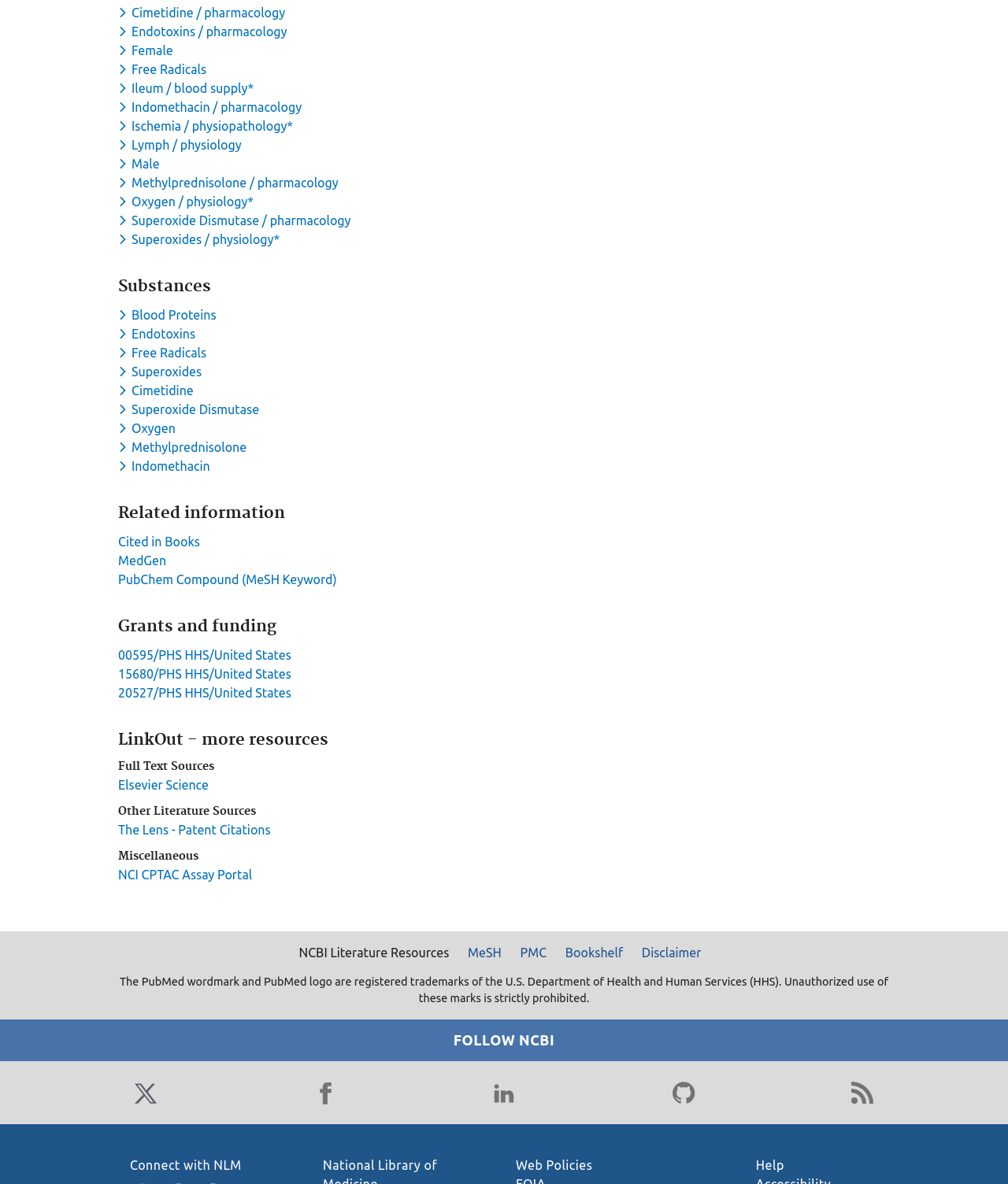Locate the bounding box coordinates of the area you need to click to fulfill this instruction: 'Follow NCBI on Twitter'. The coordinates must be in the form of four float numbers ranging from 0 to 1: [left, top, right, bottom].

[0.129, 0.91, 0.16, 0.936]